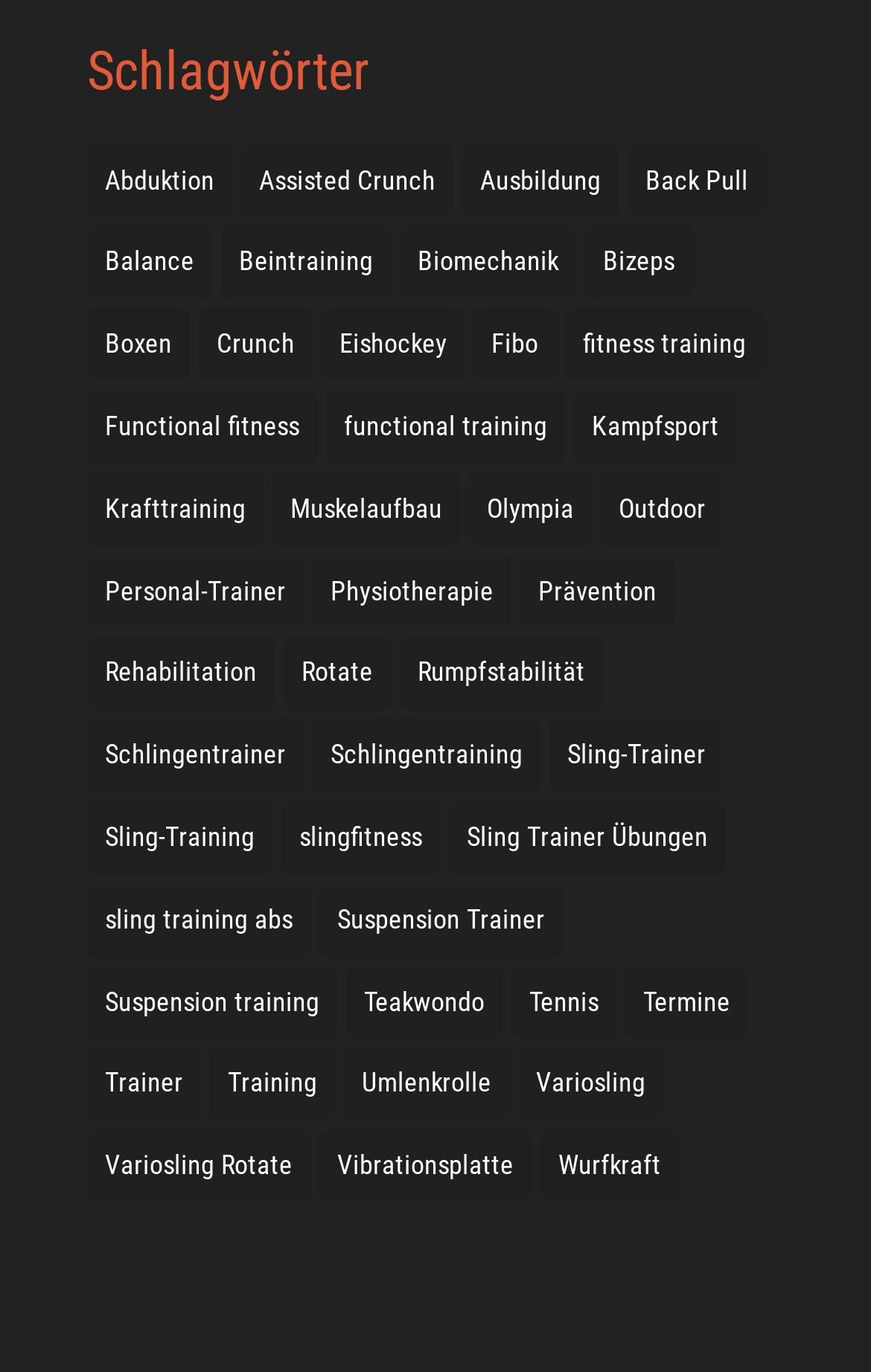Kindly determine the bounding box coordinates of the area that needs to be clicked to fulfill this instruction: "Click on Abduktion".

[0.1, 0.105, 0.267, 0.158]